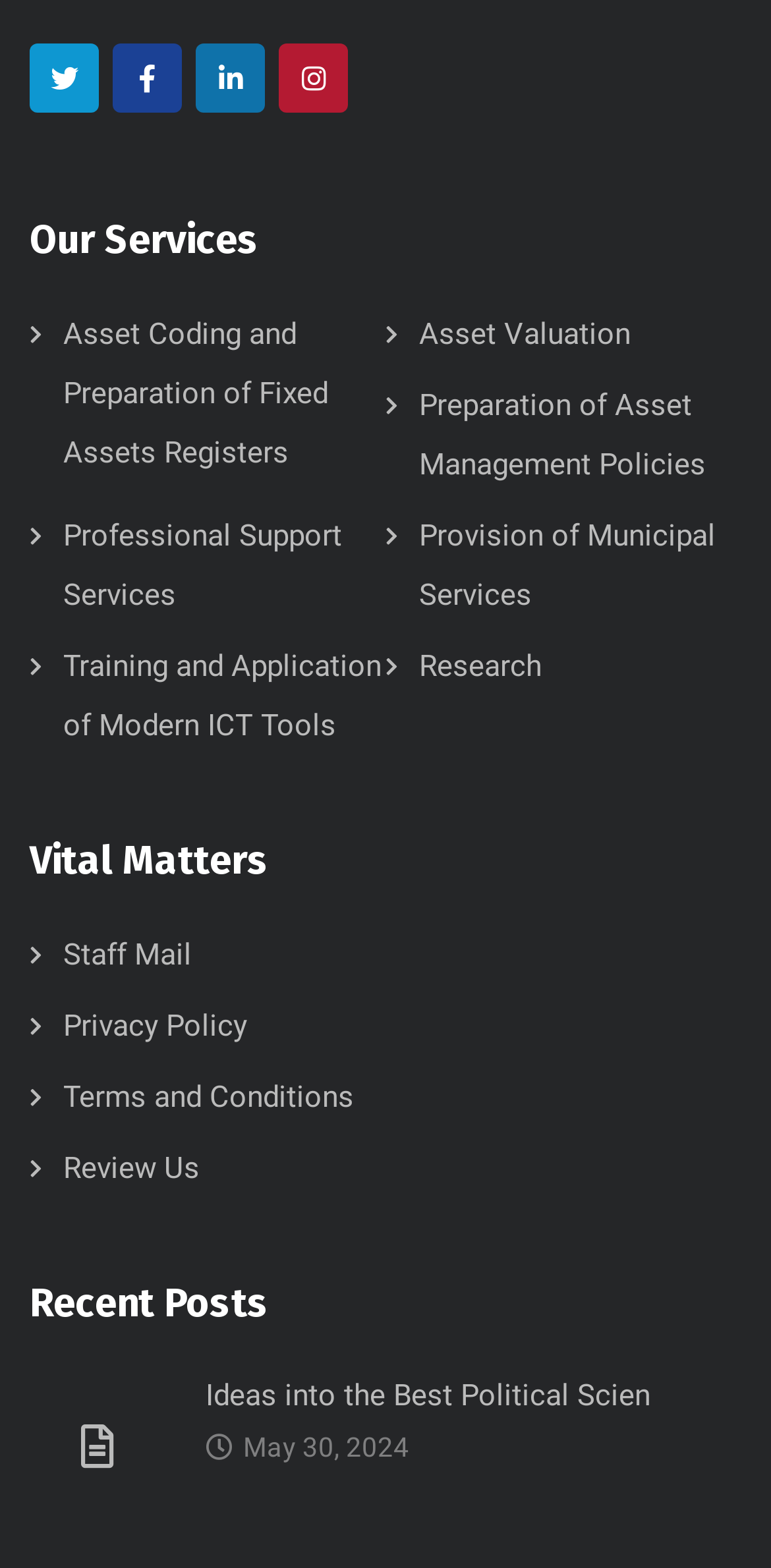Determine the bounding box coordinates of the region I should click to achieve the following instruction: "View Asset Coding and Preparation of Fixed Assets Registers". Ensure the bounding box coordinates are four float numbers between 0 and 1, i.e., [left, top, right, bottom].

[0.082, 0.201, 0.426, 0.3]